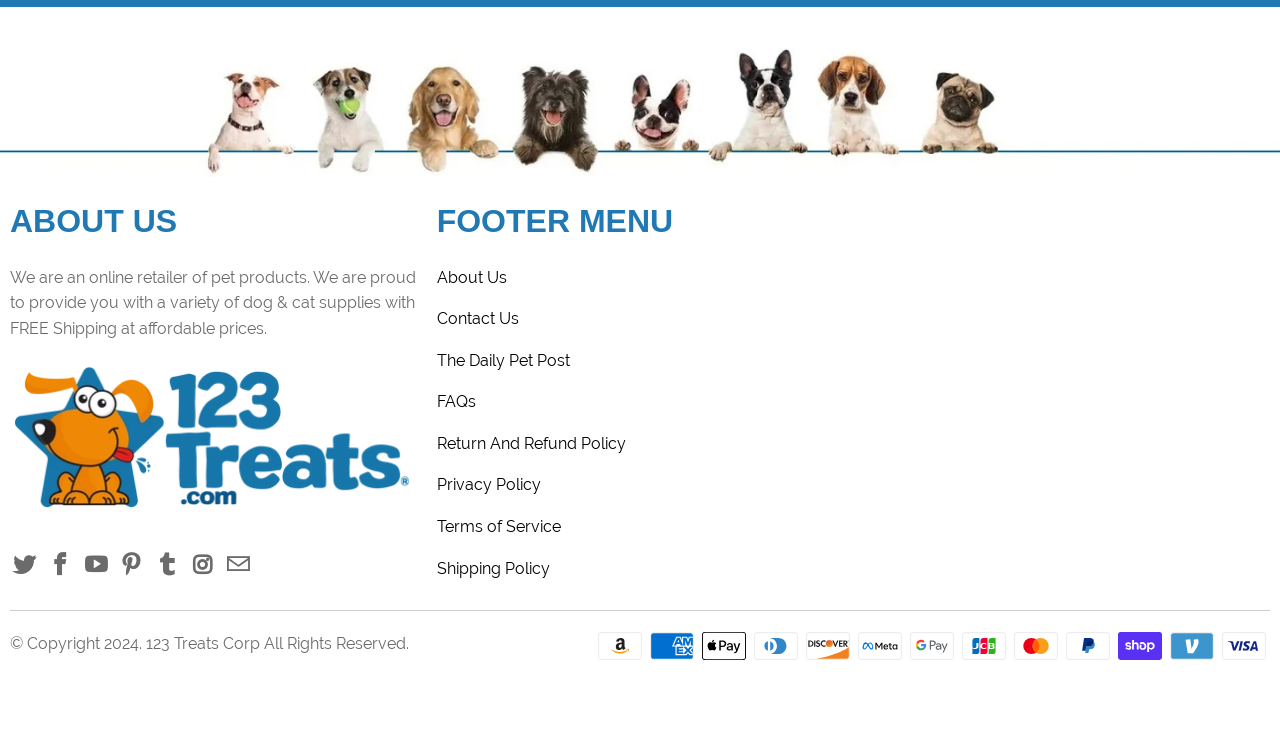Locate the bounding box coordinates of the clickable region to complete the following instruction: "Click the Instagram icon."

[0.064, 0.753, 0.087, 0.787]